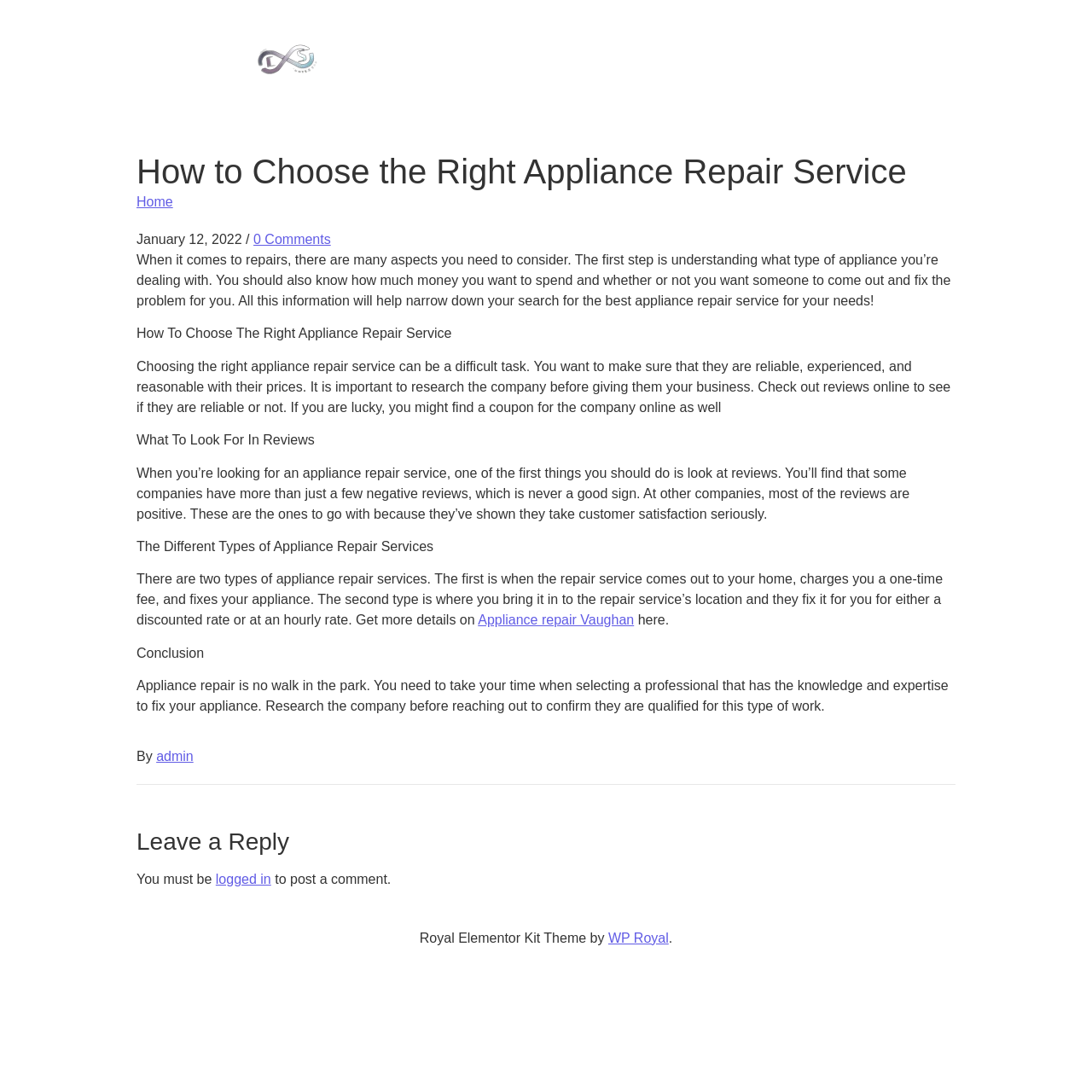Examine the image and give a thorough answer to the following question:
What is the theme of the website?

The theme of the website is Royal Elementor Kit, which is mentioned in the footer of the webpage.